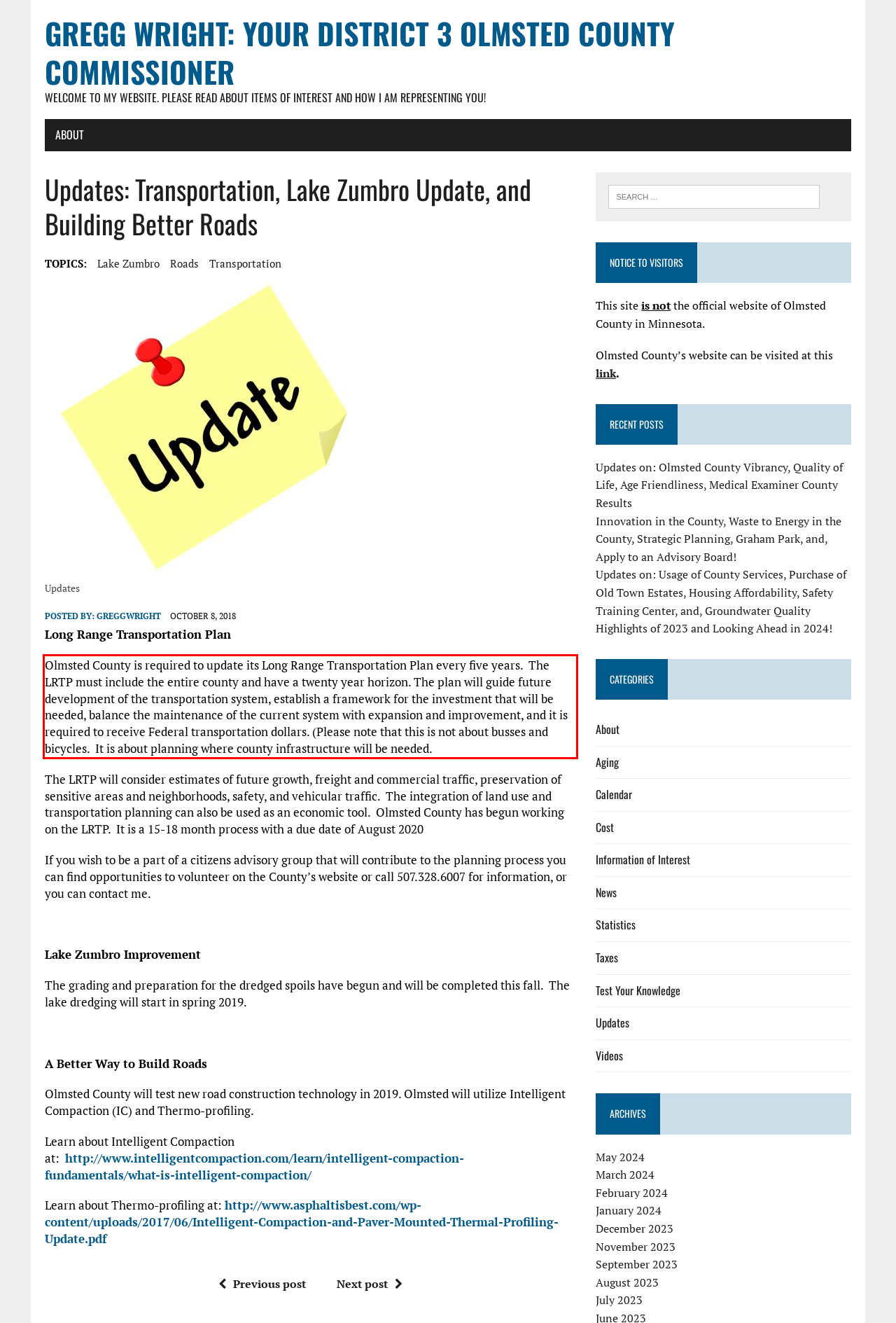Your task is to recognize and extract the text content from the UI element enclosed in the red bounding box on the webpage screenshot.

Olmsted County is required to update its Long Range Transportation Plan every five years. The LRTP must include the entire county and have a twenty year horizon. The plan will guide future development of the transportation system, establish a framework for the investment that will be needed, balance the maintenance of the current system with expansion and improvement, and it is required to receive Federal transportation dollars. (Please note that this is not about busses and bicycles. It is about planning where county infrastructure will be needed.